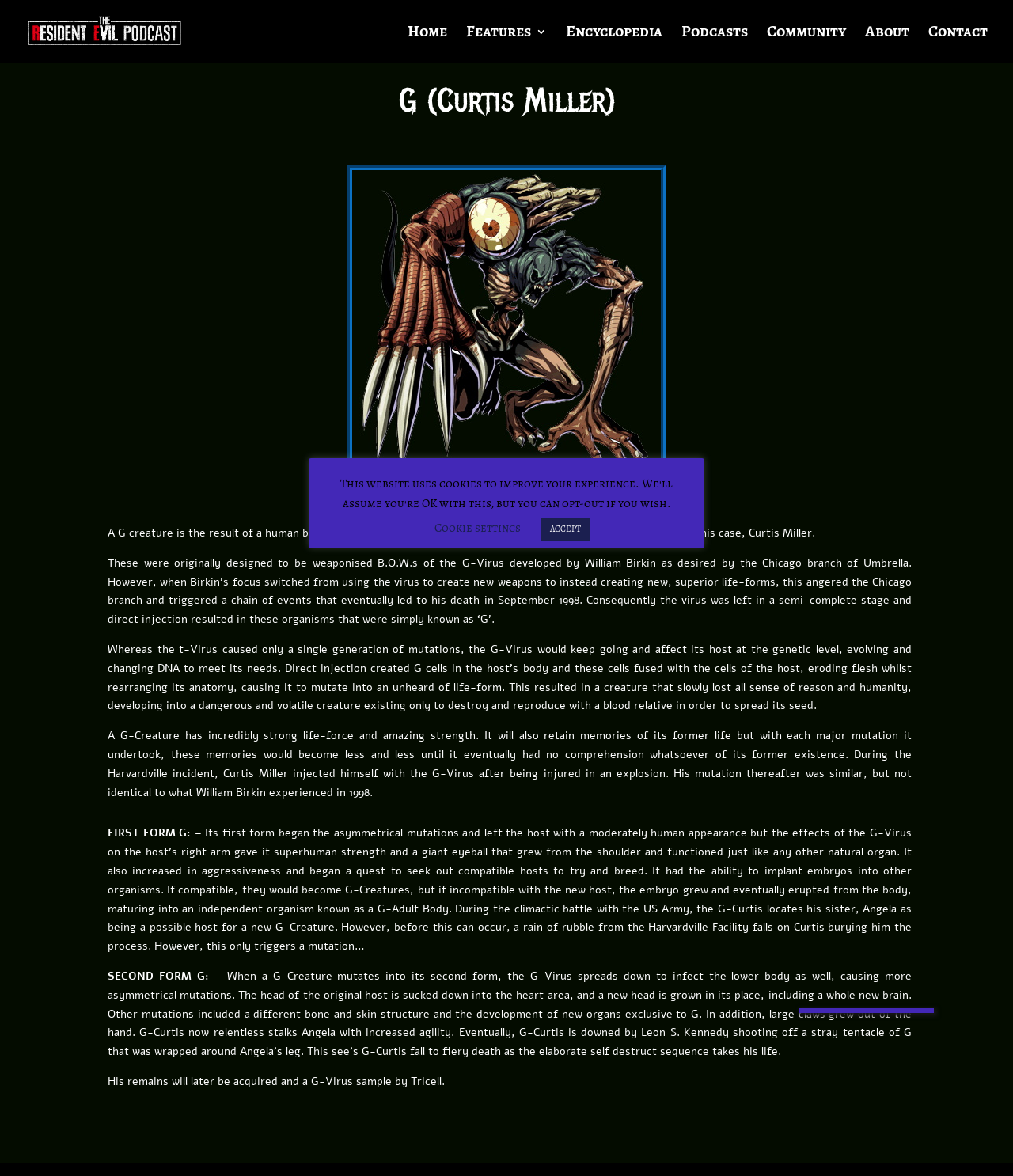Predict the bounding box coordinates of the area that should be clicked to accomplish the following instruction: "Click the 'About' link". The bounding box coordinates should consist of four float numbers between 0 and 1, i.e., [left, top, right, bottom].

[0.854, 0.022, 0.898, 0.054]